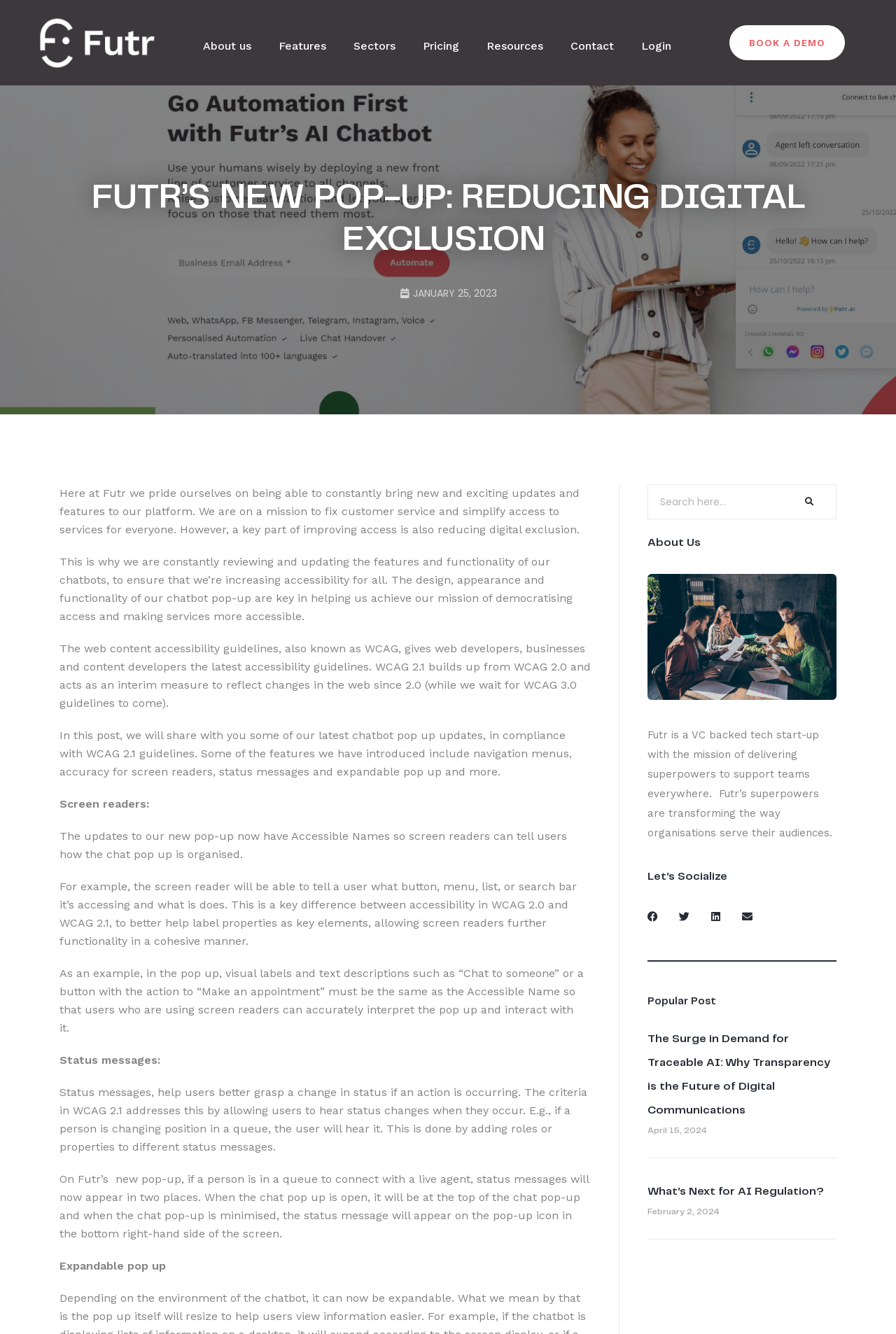Specify the bounding box coordinates of the element's area that should be clicked to execute the given instruction: "Search". The coordinates should be four float numbers between 0 and 1, i.e., [left, top, right, bottom].

[0.723, 0.364, 0.933, 0.389]